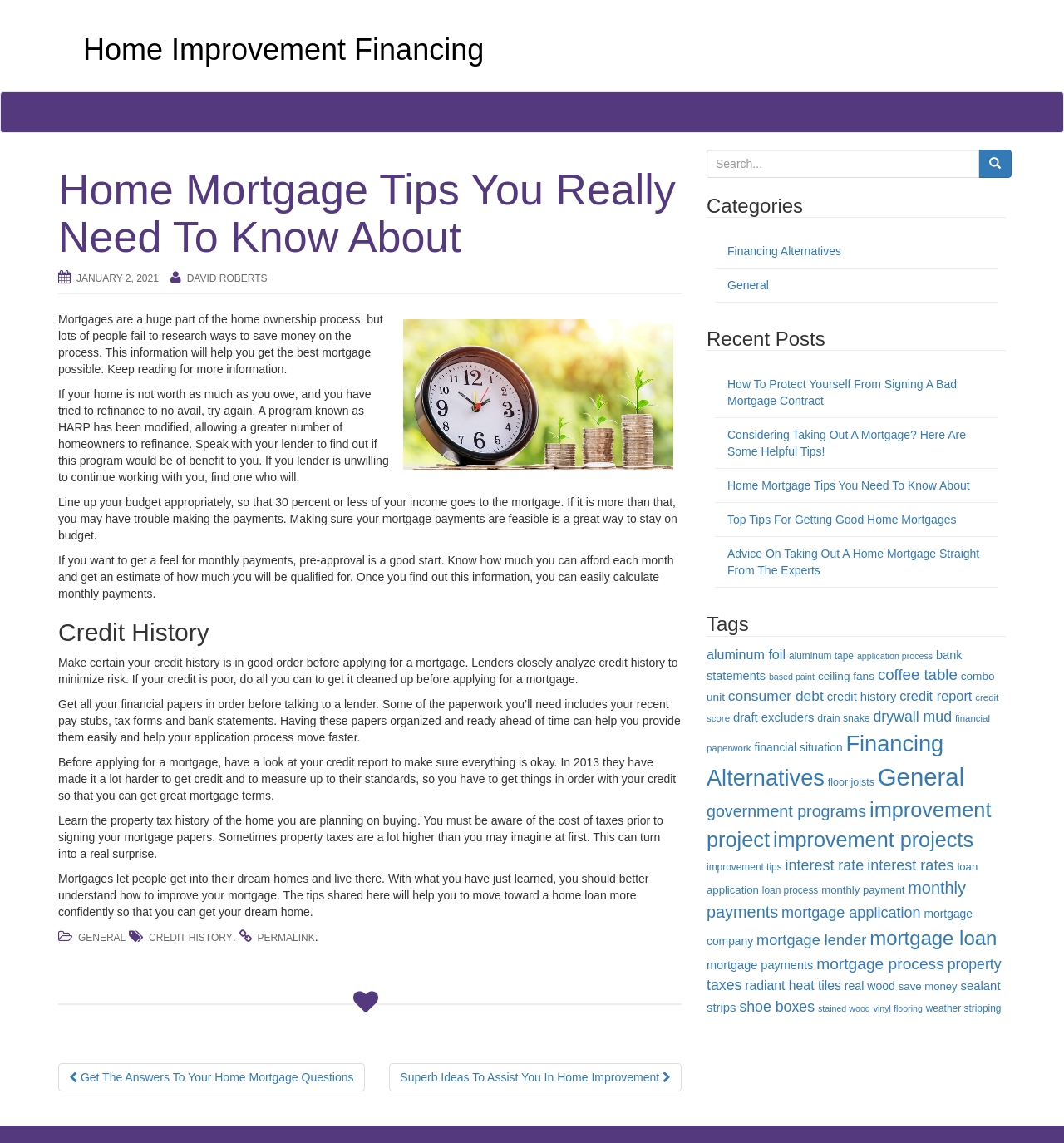Find the bounding box coordinates for the element that must be clicked to complete the instruction: "Read 'Home Mortgage Tips You Need To Know About'". The coordinates should be four float numbers between 0 and 1, indicated as [left, top, right, bottom].

[0.684, 0.419, 0.911, 0.431]